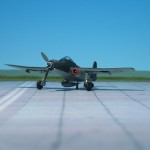What is the color of the circle that differentiates the aircraft?
Analyze the image and deliver a detailed answer to the question.

The caption highlights the signature red circle that differentiates the aircraft, which is a distinctive feature of the Blohm & Voss Bv 204 model.